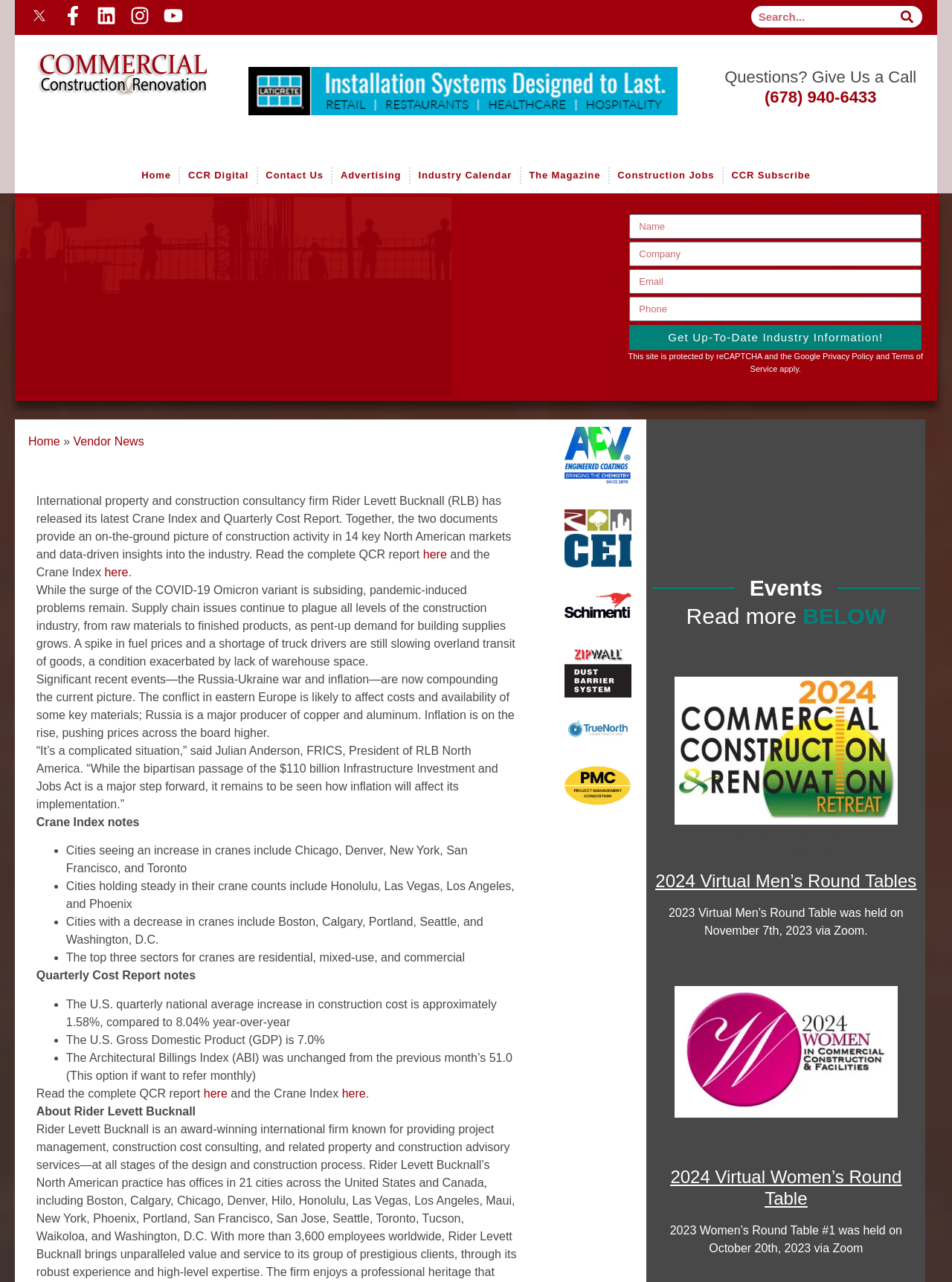Determine the bounding box coordinates of the clickable region to follow the instruction: "Get Up-To-Date Industry Information!".

[0.661, 0.254, 0.968, 0.273]